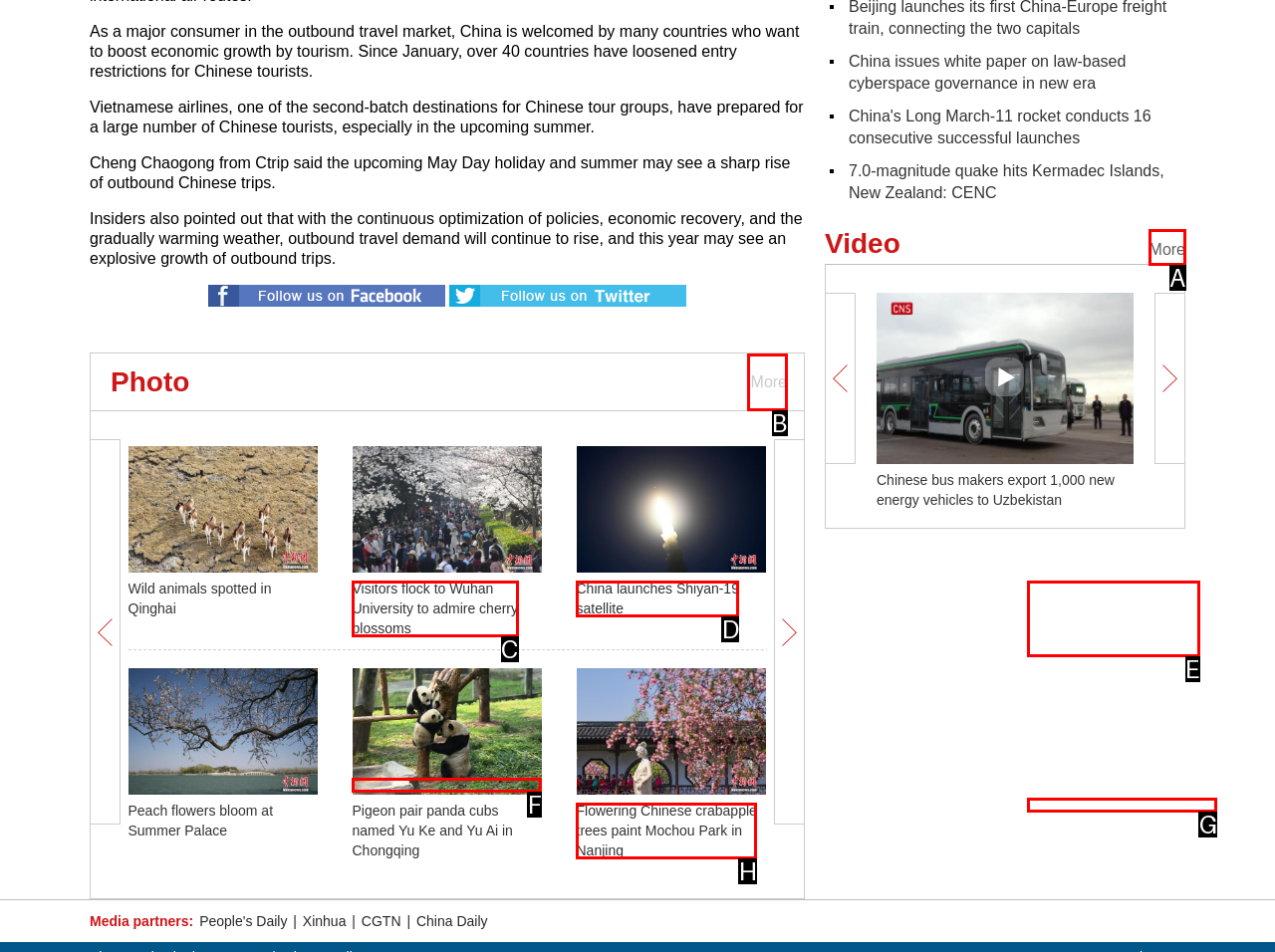Choose the letter of the UI element that aligns with the following description: aria-label="Facebook Social Icon"
State your answer as the letter from the listed options.

None